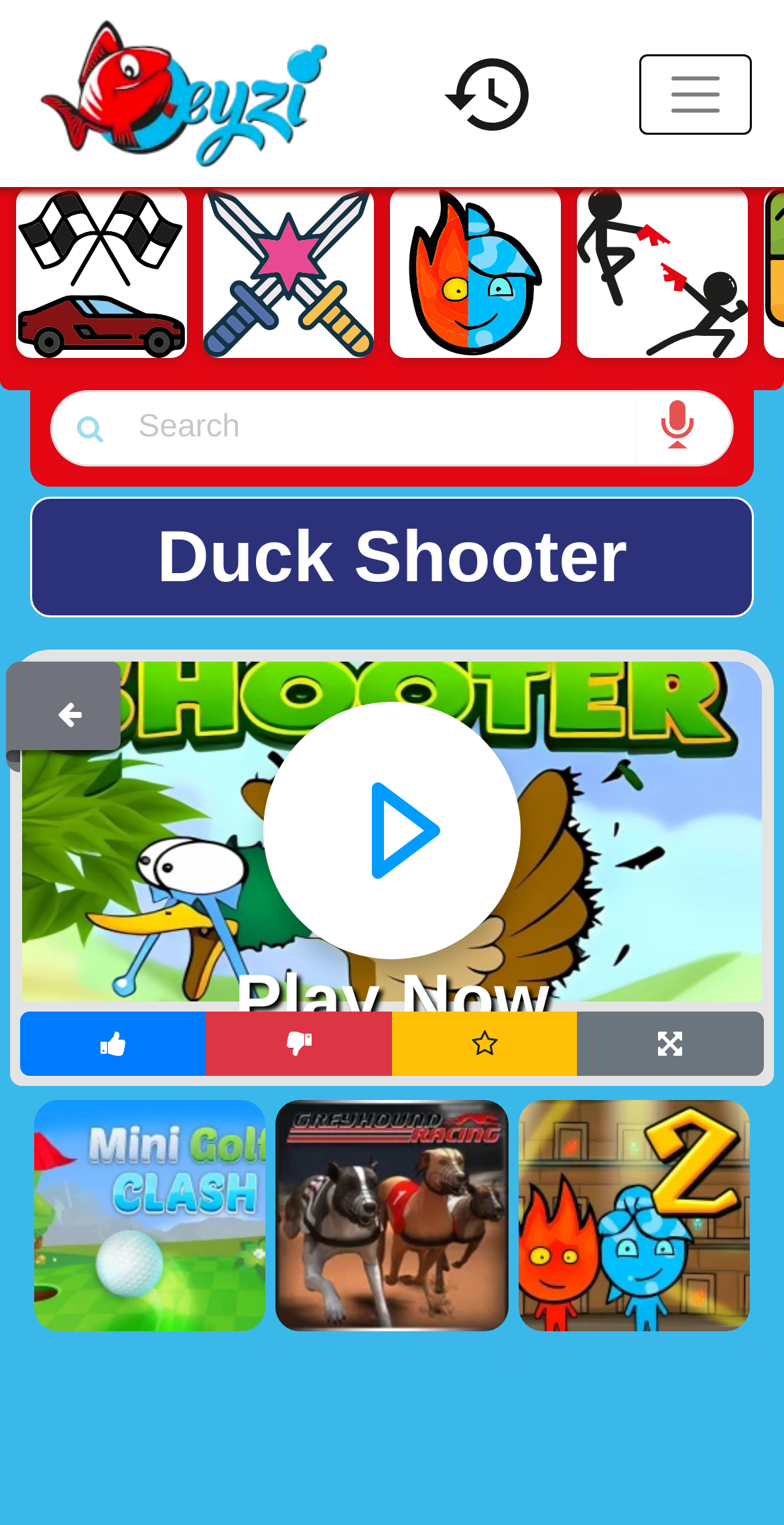Detail the webpage's structure and highlights in your description.

The webpage is about the Duck Shooter game, with a nostalgic theme. At the top left, there is a link to "Eyzi.Net" accompanied by an image. Next to it, there is a link to "History" with an image. On the top right, there is a menu button that expands to a navigation bar.

Below the top section, there are four links to different game categories: "Racing Games", "Action Games", "Fireboy and Watergirl", and "Shooter Games", each accompanied by an image. 

In the middle of the page, there is a search bar with a microphone button and an image next to it. Above the search bar, there is a heading that reads "Duck Shooter". 

Below the heading, there is a link to go "Back" and an image. Next to it, there is a "Play Now" button. On the right side of the page, there is a large image of the Duck Shooter game. 

Under the game image, there are four buttons: "Like", "Dislike", "Add Favorite", and "Full Screen". 

At the bottom of the page, there are three links to other games: "Mini Golf Clash: A Hole-in-One Adventure!", "Greyhound Racing: Run Good Boi Run for Free", and "Fireboy and Watergirl 2: Elemental Temple Adventure", each accompanied by an image.